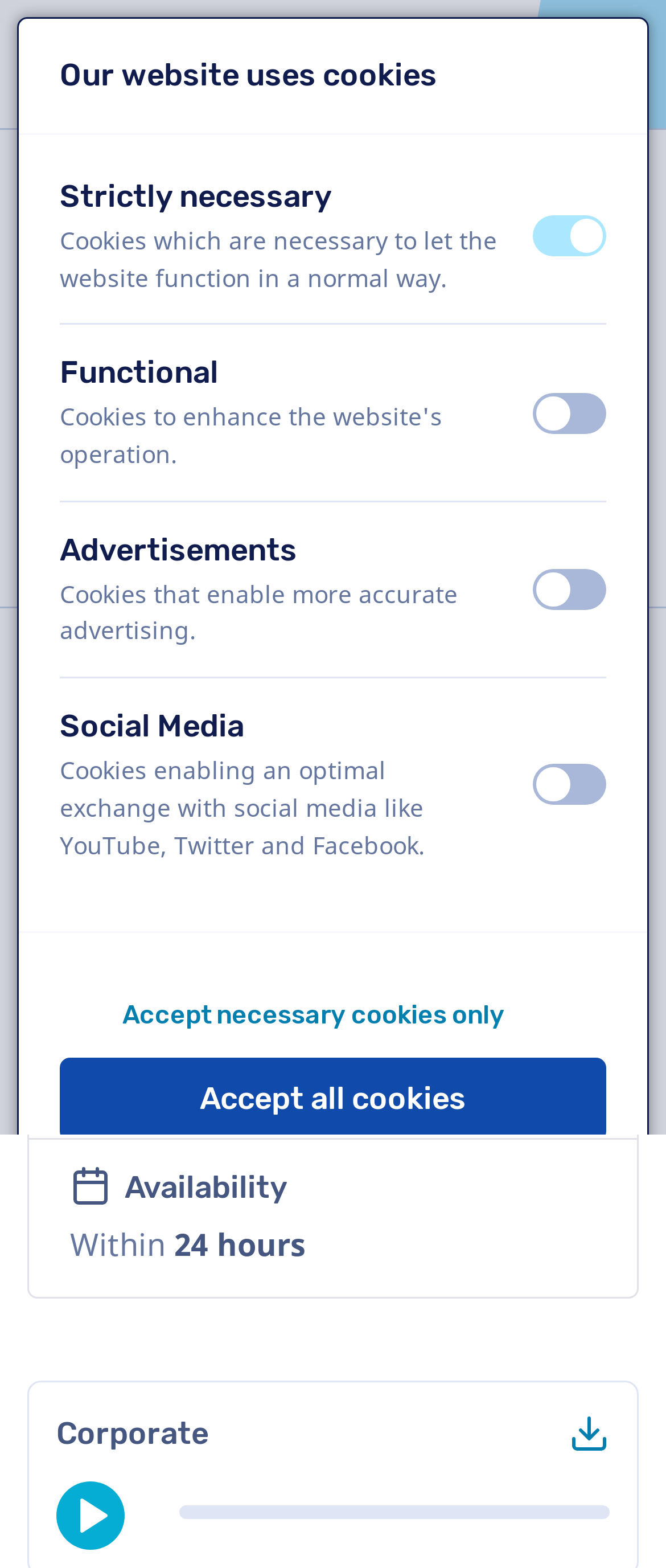What is the name of the voice over artist?
Use the screenshot to answer the question with a single word or phrase.

Corey